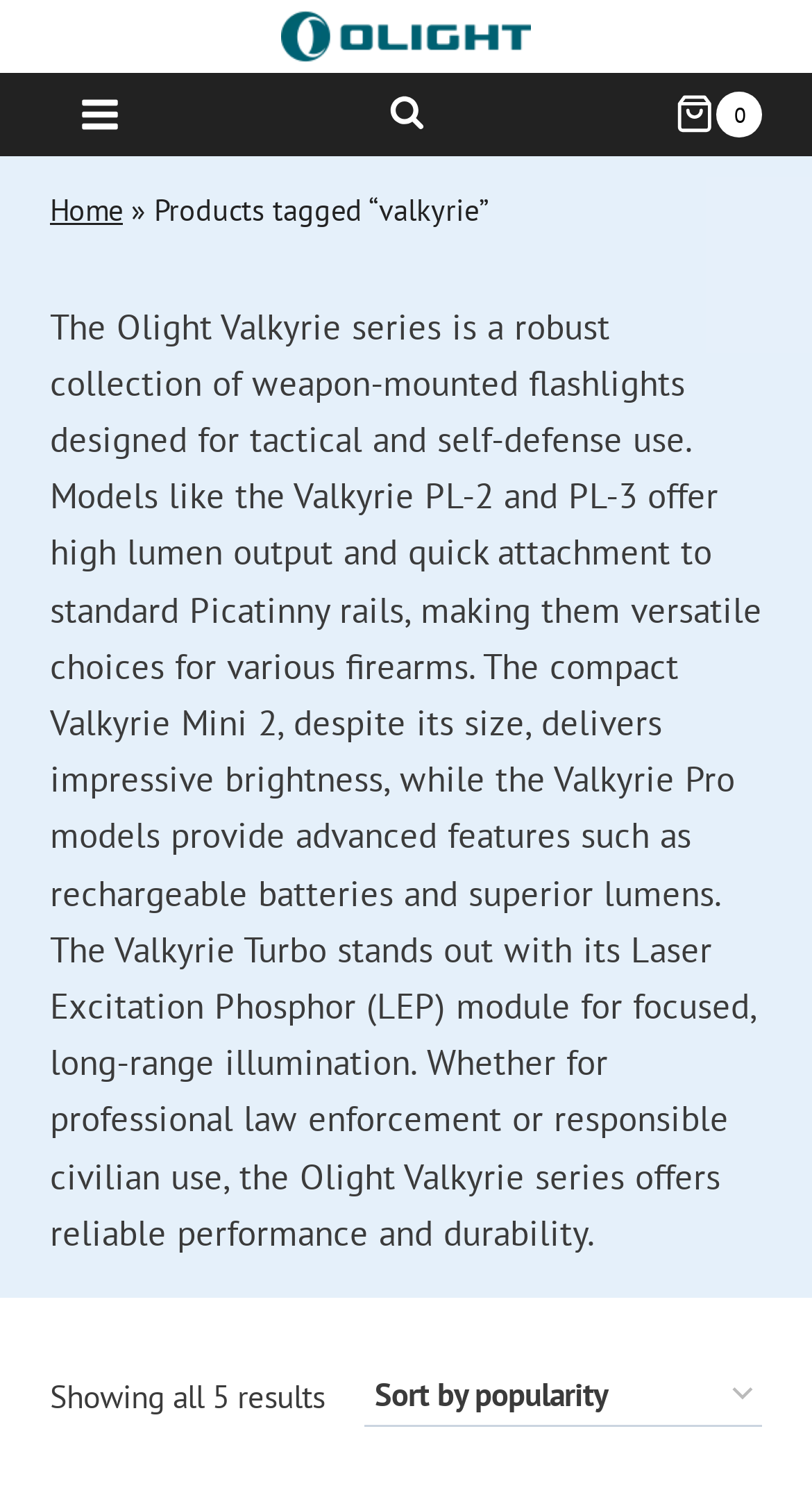Produce an elaborate caption capturing the essence of the webpage.

The webpage is about the Olight Valkyrie series of weapon-mounted flashlights, designed for tactical and self-defense use. At the top left, there is a logo of Olight Flashlights South Africa, accompanied by a link to the logo. Next to the logo, there is a button to open the menu, which is not expanded by default. On the top right, there is a button to view the search form, and a shopping cart icon with a count of 0 items.

Below the top navigation, there is a breadcrumbs navigation section, showing the path from the home page to the current page, which is a product category page for "valkyrie" tagged products. 

The main content of the page is a descriptive text about the Olight Valkyrie series, highlighting its features, models, and benefits. The text is positioned in the middle of the page, spanning almost the entire width. 

At the bottom of the page, there is a section showing all 5 results, and a combobox to sort the products by shop order.